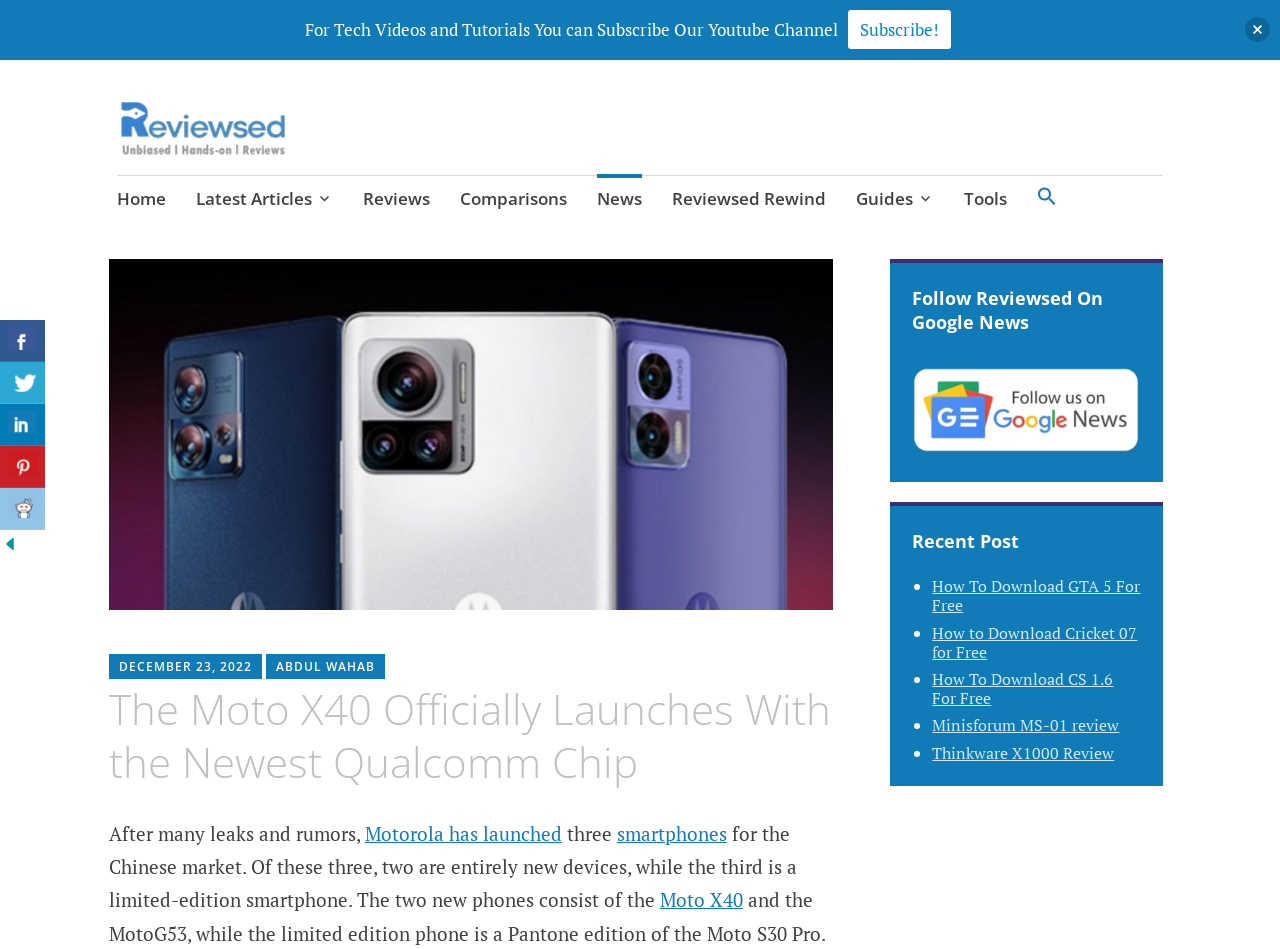Please locate the bounding box coordinates of the region I need to click to follow this instruction: "Read the latest article".

[0.153, 0.184, 0.26, 0.239]